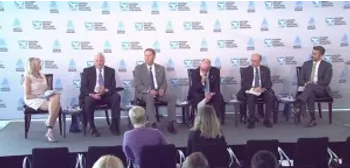Deliver an in-depth description of the image, highlighting major points.

The image depicts a panel discussion titled "Changing Maritime Commerce Space: The Direction of U.S. Shipping" held during the Capitol Hill Ocean Week. In the foreground, a diverse group of panelists is seated, with a female moderator on the left and four male speakers beside her, all engaged in a conversation about important maritime issues. They are positioned in front of a backdrop featuring logos representing the conference and its sponsors. The audience can be seen in the lower part of the image, attentively listening to the discussion. This event highlights the ongoing conversations surrounding gender representation within maritime industries, as noted by the speaker's reflections on the demographics of panelists.